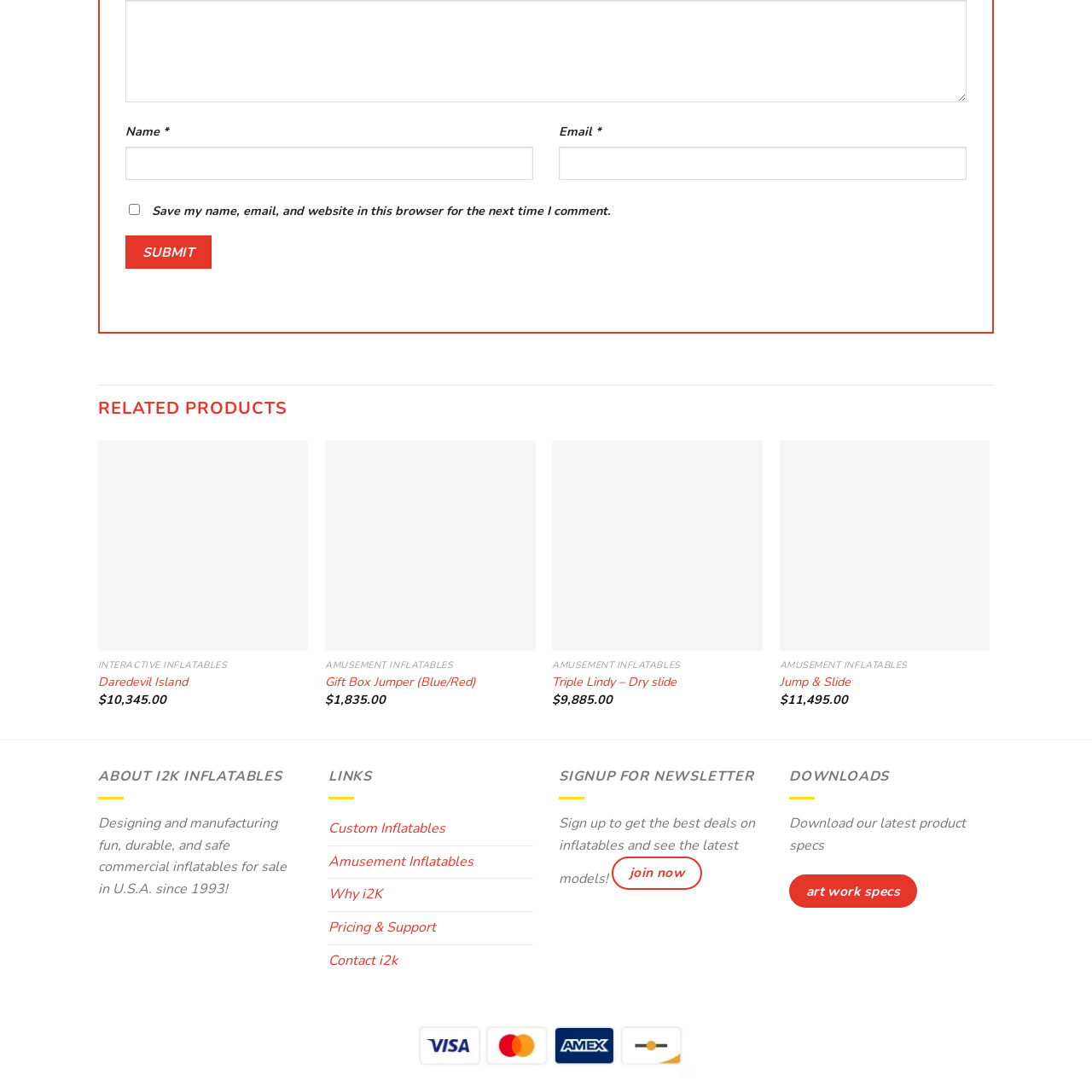Generate a detailed caption for the image within the red outlined area.

The image features the "Daredevil Island," an interactive inflatable attraction designed for fun and entertainment. It showcases a vibrant and adventurous layout, perfect for parties and events. The product is listed alongside other inflatable options, with a price tag of $10,345.00, highlighting its premium status in the amusement inflatables category. This inflatable is visually engaging, enticing potential customers seeking exciting additions for outdoor activities or celebrations.